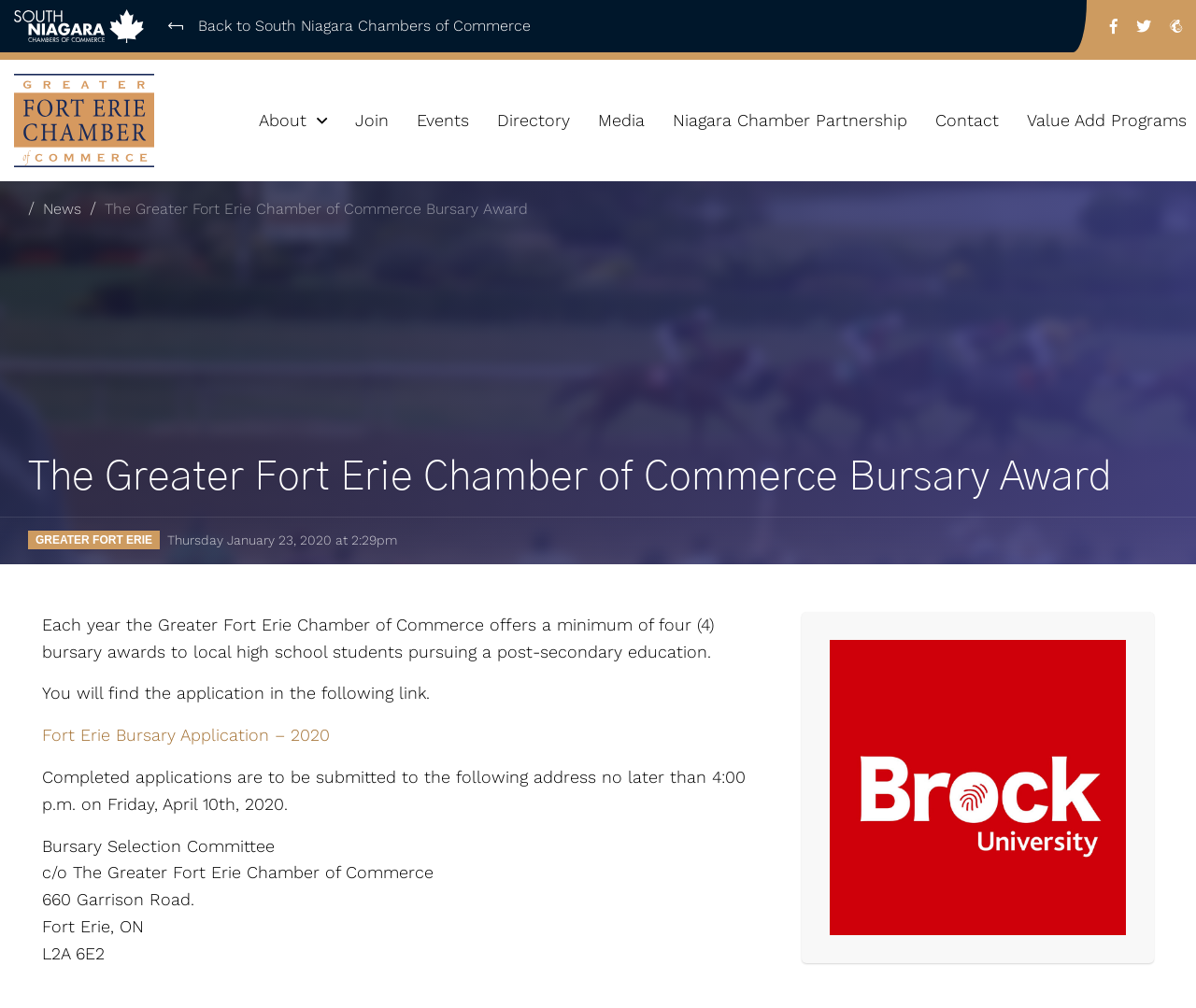How many bursary awards are offered by the chamber of commerce?
From the details in the image, provide a complete and detailed answer to the question.

I found the answer by reading the text in the article section, which says 'Each year the Greater Fort Erie Chamber of Commerce offers a minimum of four (4) bursary awards to local high school students pursuing a post-secondary education.' This indicates that the chamber of commerce offers at least four bursary awards.